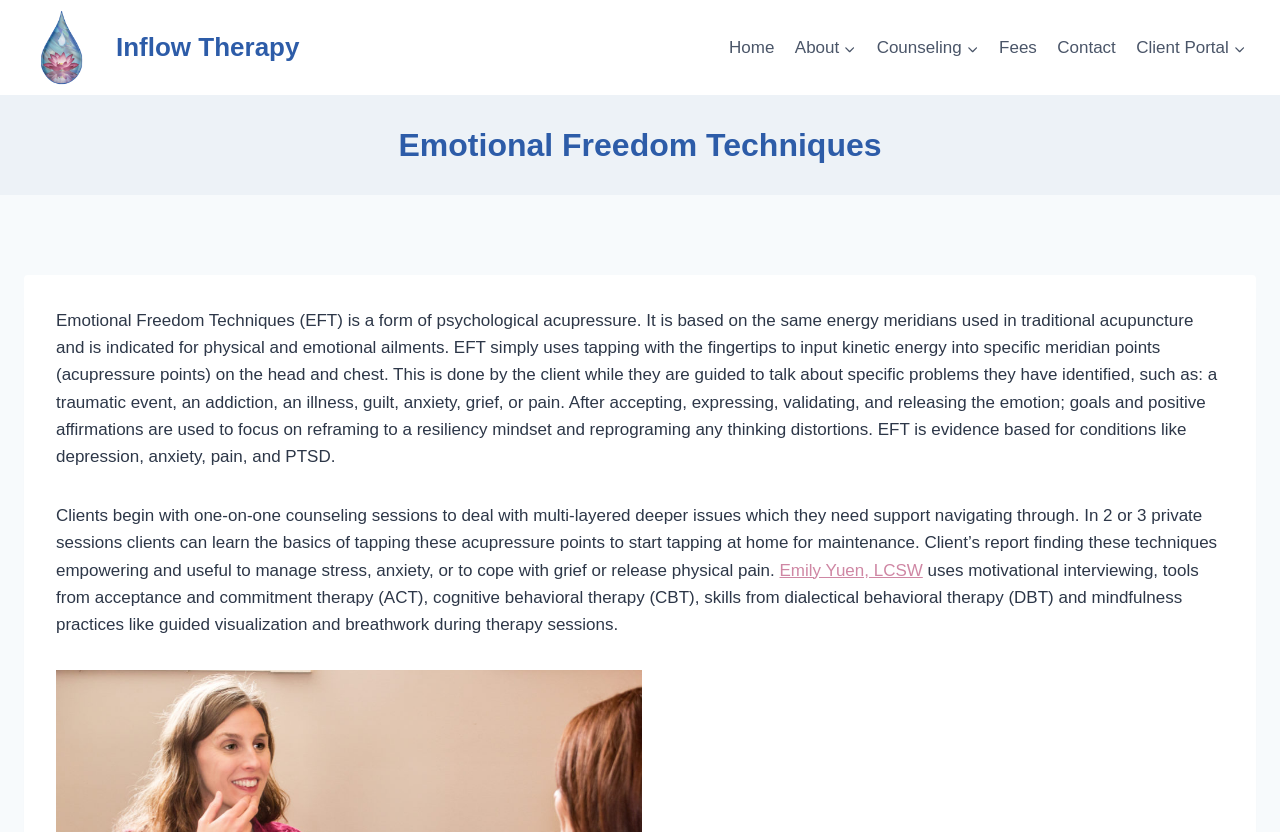What techniques are used in therapy sessions?
Look at the image and provide a short answer using one word or a phrase.

motivational interviewing, ACT, CBT, DBT, mindfulness